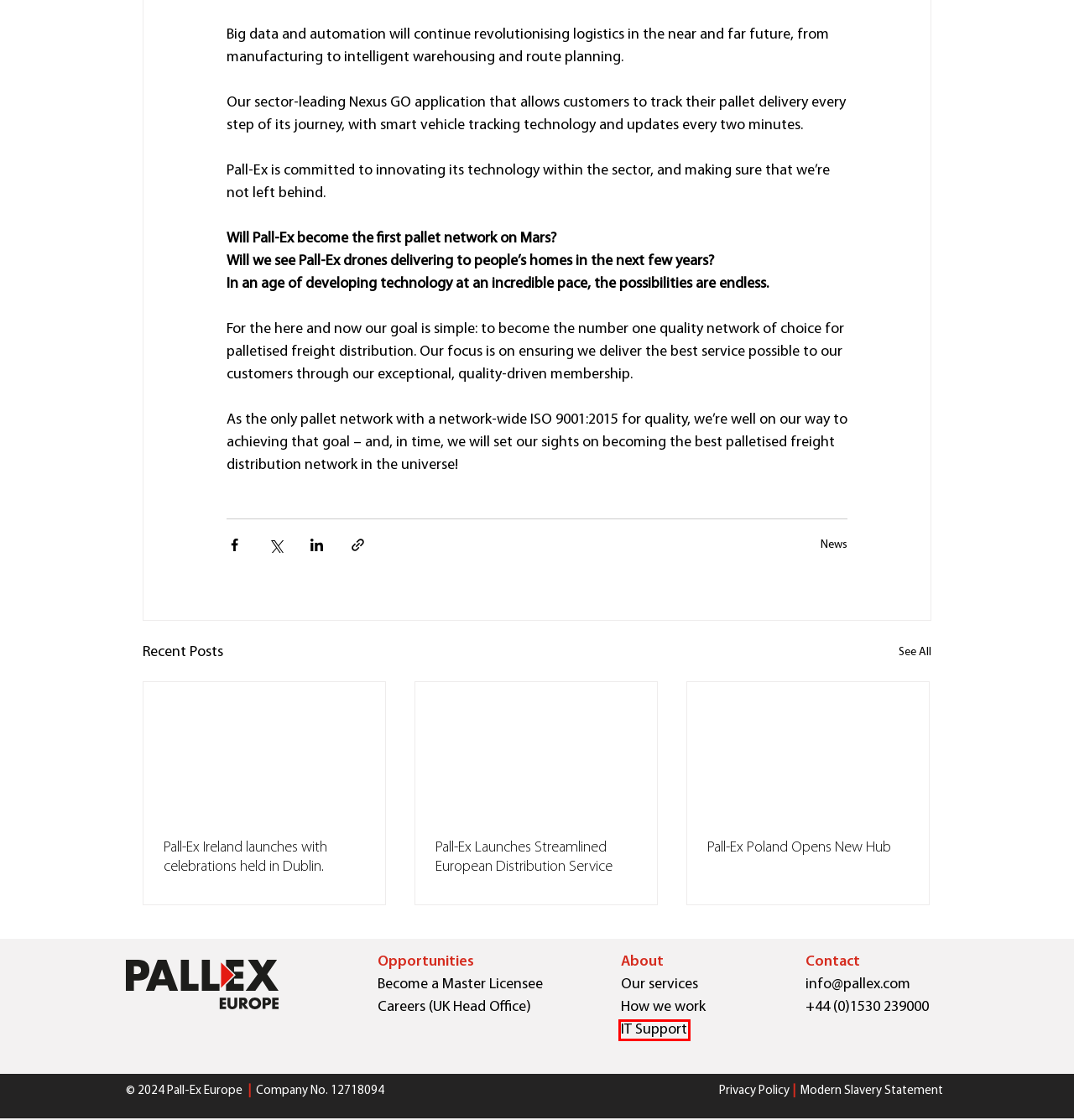Look at the screenshot of a webpage with a red bounding box and select the webpage description that best corresponds to the new page after clicking the element in the red box. Here are the options:
A. How Our Model Works | Pall-Ex Group | Palletised Freight
B. IT support | Logistics Network | Pall-Ex Group
C. Pall-Ex Ireland launches with celebrations held in Dublin.
D. Discover more about Pall-Ex Group | Palletised freight distribution
E. Modern Slavery Statement | Pall-Ex Group | Pallet Freight
F. Pall-Ex Poland Opens New Hub
G. Vacancies | Pall-Ex (UK) Ltd
H. Pall-Ex Launches Streamlined European Distribution Service

B